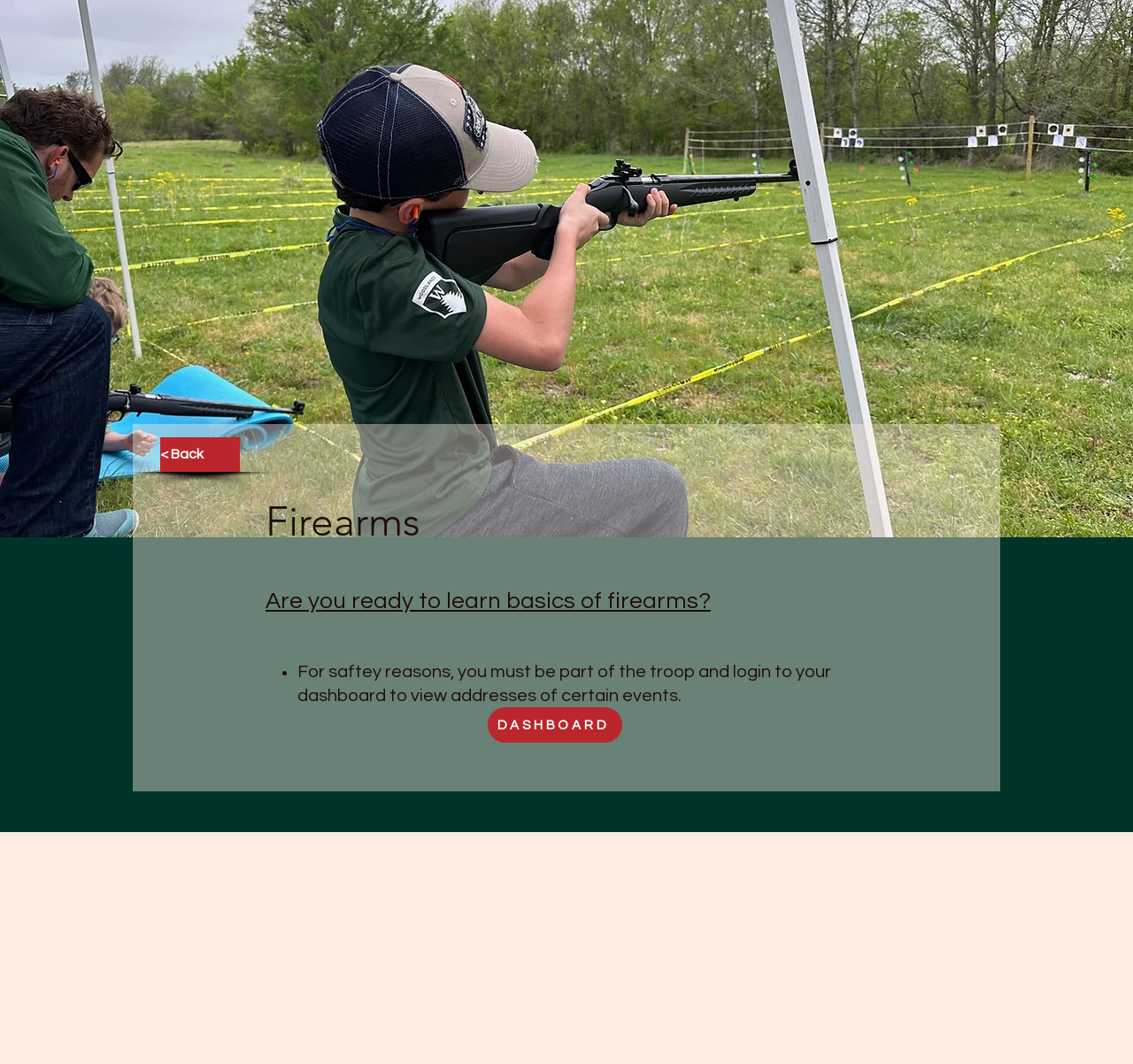What is the purpose of this webpage?
Using the image as a reference, answer with just one word or a short phrase.

Learn basics of firearms